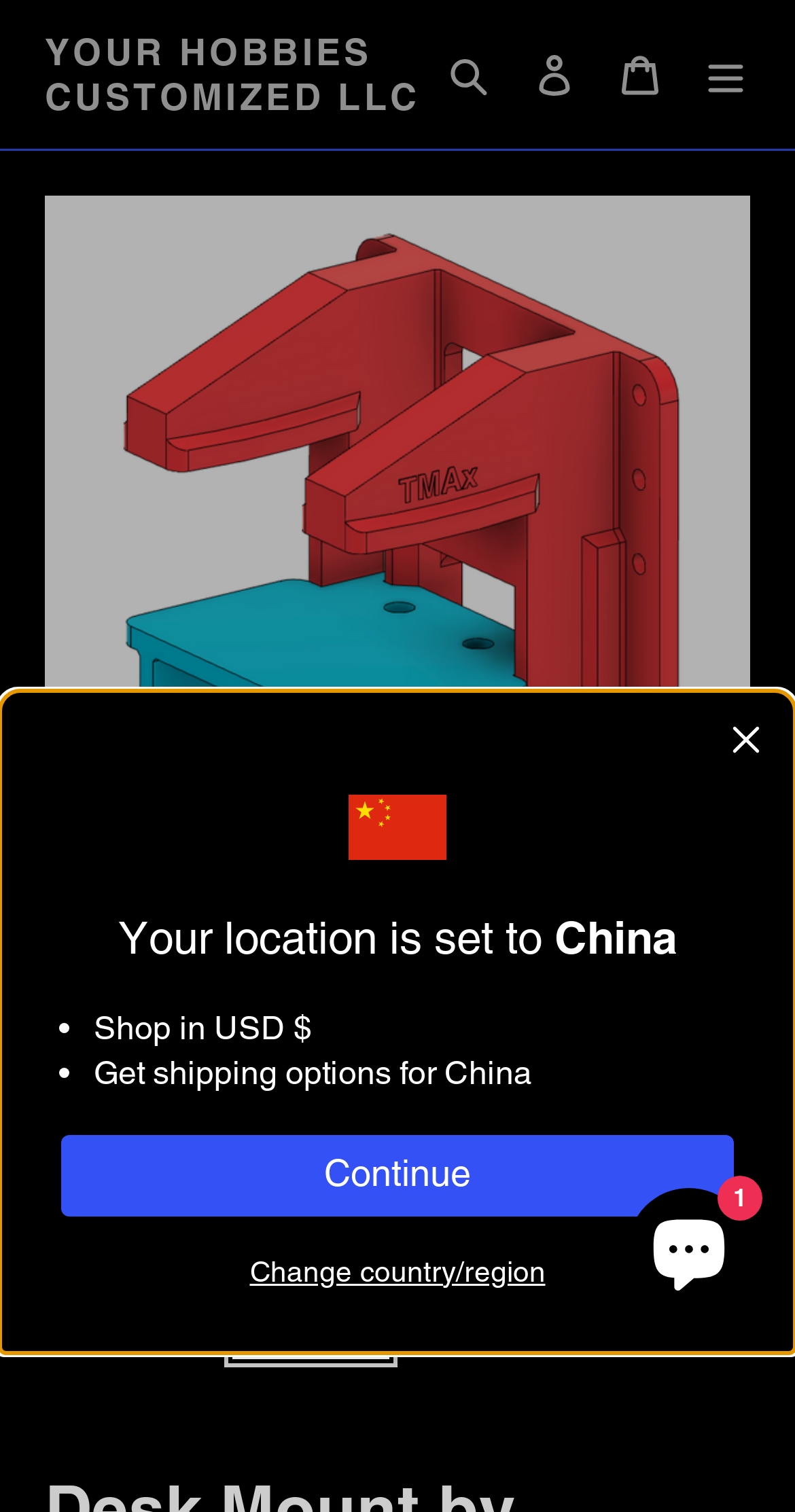Explain the webpage in detail, including its primary components.

This webpage is an e-commerce page for a desk mount product. At the top, there is a notification bar that spans the entire width of the page, informing users that their location is set to China and providing options to shop in USD, get shipping options, and change their country or region. The notification bar contains a dismiss button on the right side.

Below the notification bar, there is a header section with links to the website's main pages, including "YOUR HOBBIES CUSTOMIZED LLC", "Search", "Log in", "Cart", and "Menu". The "Menu" button is located at the far right and controls a mobile navigation menu.

The main content of the page is a product showcase, featuring a large image of the desk mount product that takes up most of the page's width. There are two smaller images of the product below the main image, which are links to load the image into a gallery viewer.

At the bottom right of the page, there is a chat window button that, when expanded, displays a Shopify online store chat interface.

Overall, the page has a clean and organized layout, with clear headings and concise text. The product image is prominently displayed, and the navigation menu is easily accessible at the top of the page.